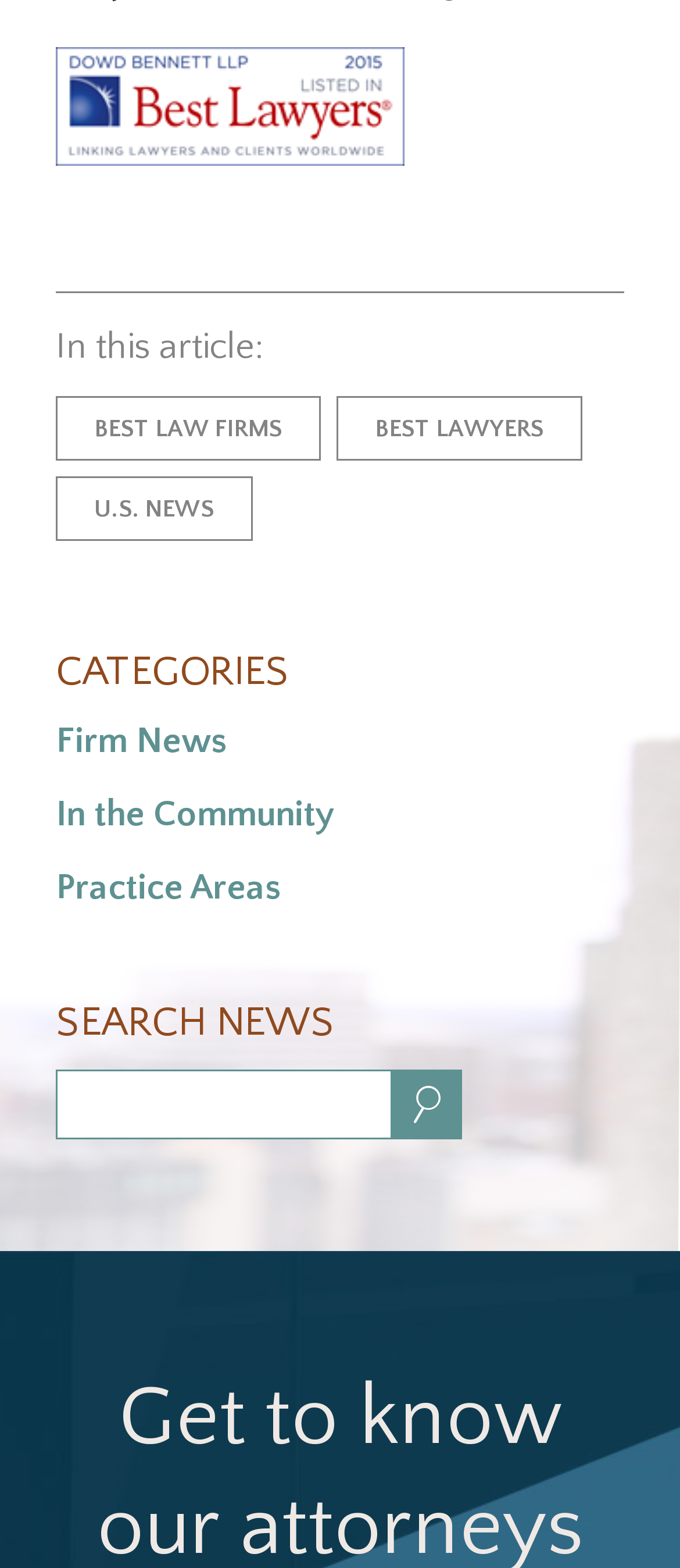Use a single word or phrase to answer the question:
How many practice areas are listed?

8